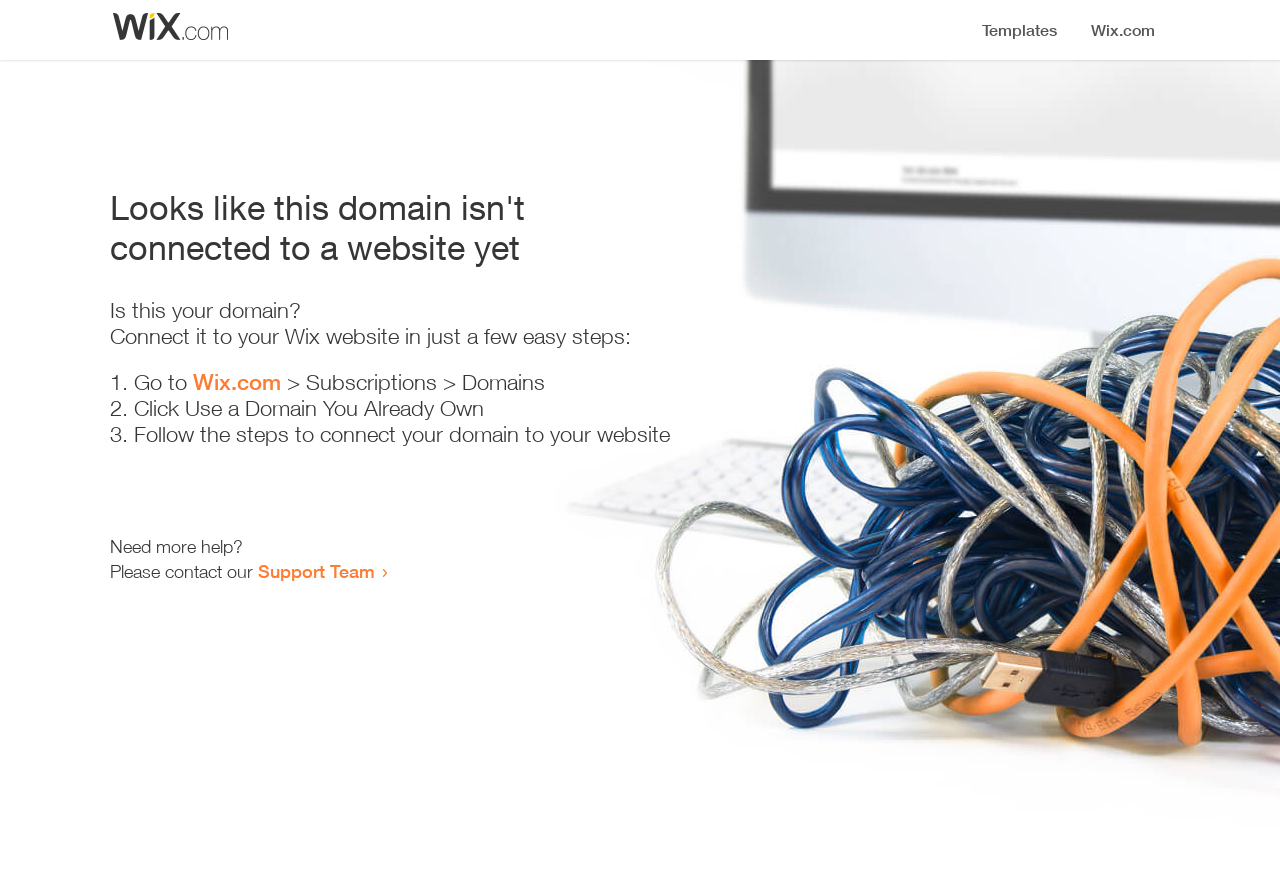Construct a comprehensive description capturing every detail on the webpage.

The webpage appears to be an error page, indicating that a domain is not connected to a website yet. At the top, there is a small image, followed by a heading that states the error message. Below the heading, there is a question "Is this your domain?" and a brief instruction on how to connect it to a Wix website in a few easy steps.

The instructions are presented in a numbered list, with three steps. The first step is to go to Wix.com, followed by a link to the website. The second step is to click "Use a Domain You Already Own", and the third step is to follow the instructions to connect the domain to the website.

At the bottom of the page, there is a message "Need more help?" followed by an offer to contact the Support Team, which is a clickable link. Overall, the page is simple and provides clear instructions on how to resolve the error.